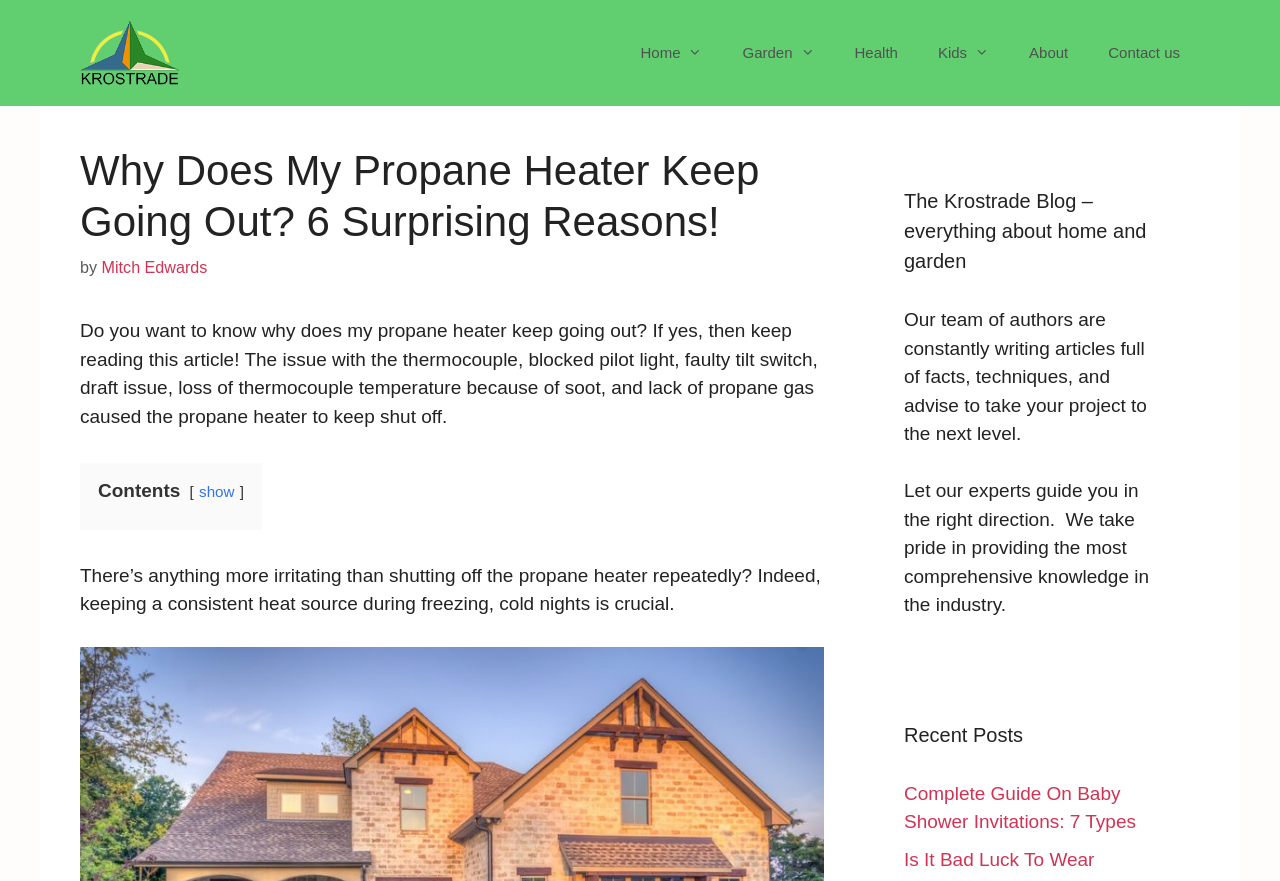Show the bounding box coordinates of the element that should be clicked to complete the task: "Read the recent post about baby shower invitations".

[0.706, 0.888, 0.888, 0.945]